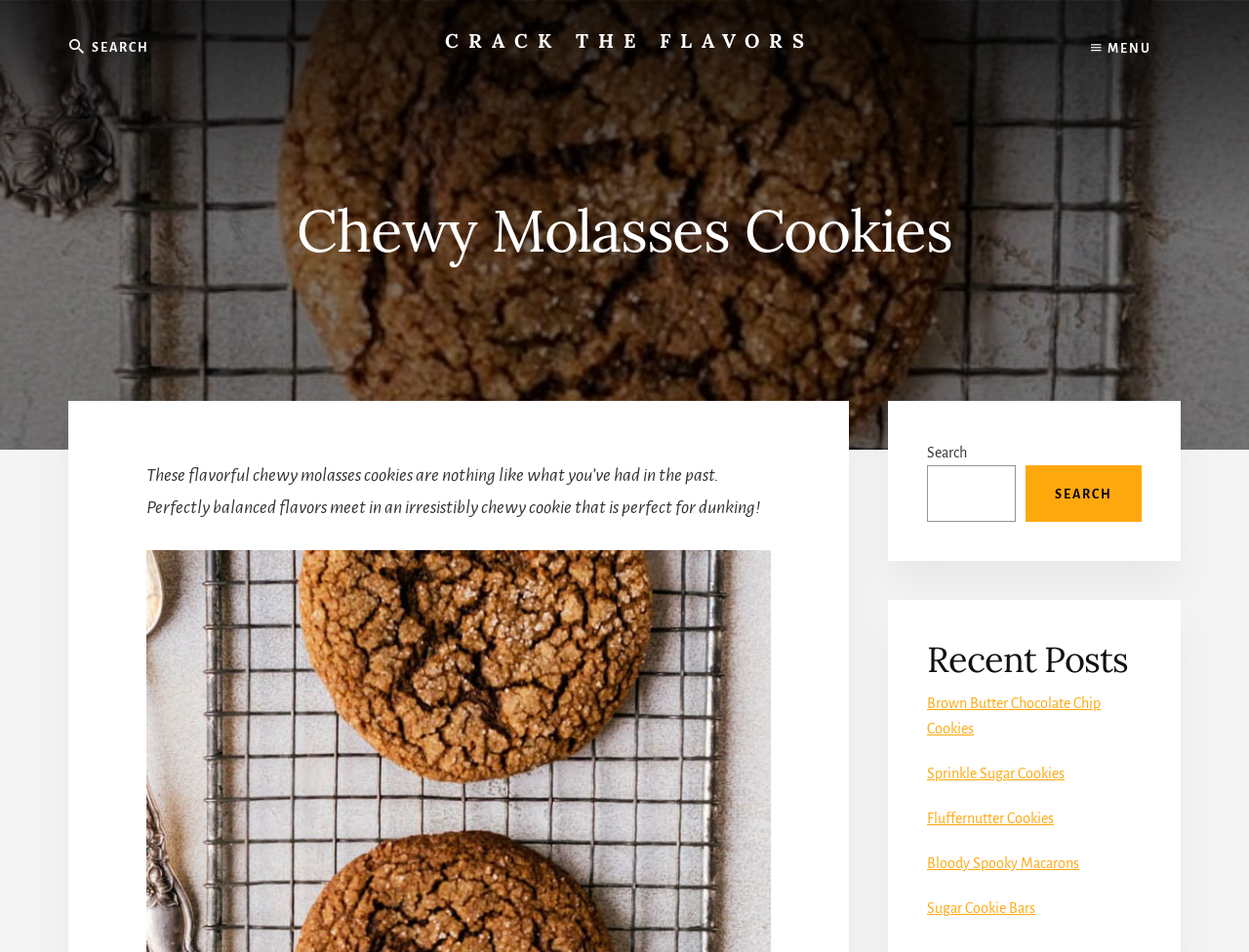Given the following UI element description: "Brown Butter Chocolate Chip Cookies", find the bounding box coordinates in the webpage screenshot.

[0.742, 0.731, 0.881, 0.774]